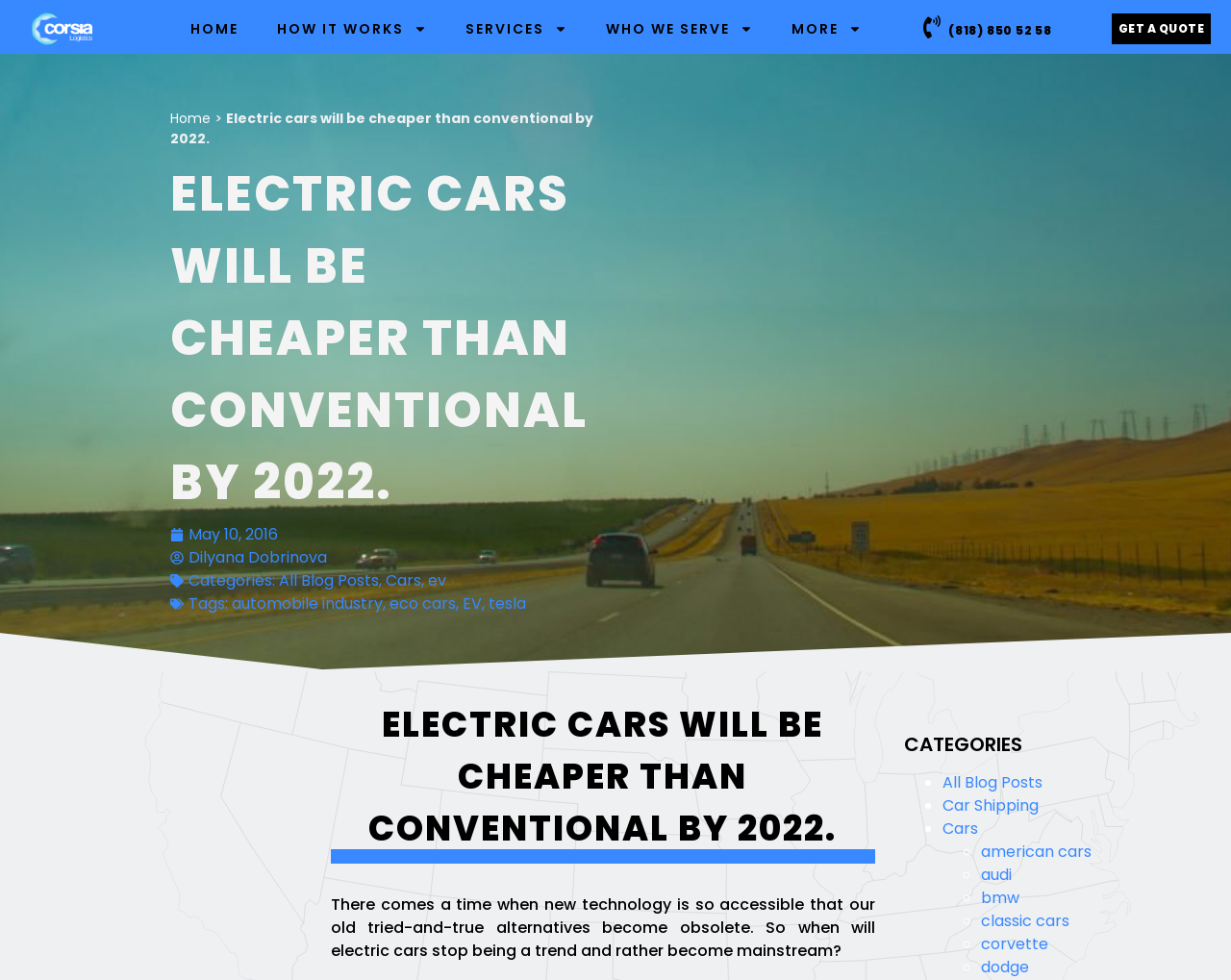What is the purpose of the 'GET A QUOTE' button?
Please use the image to provide an in-depth answer to the question.

I deduced the purpose of the button by its text 'GET A QUOTE' and its location on the webpage, which suggests that it is a call-to-action element. The button is likely used to initiate a process to obtain a quote for a service or product related to electric cars.